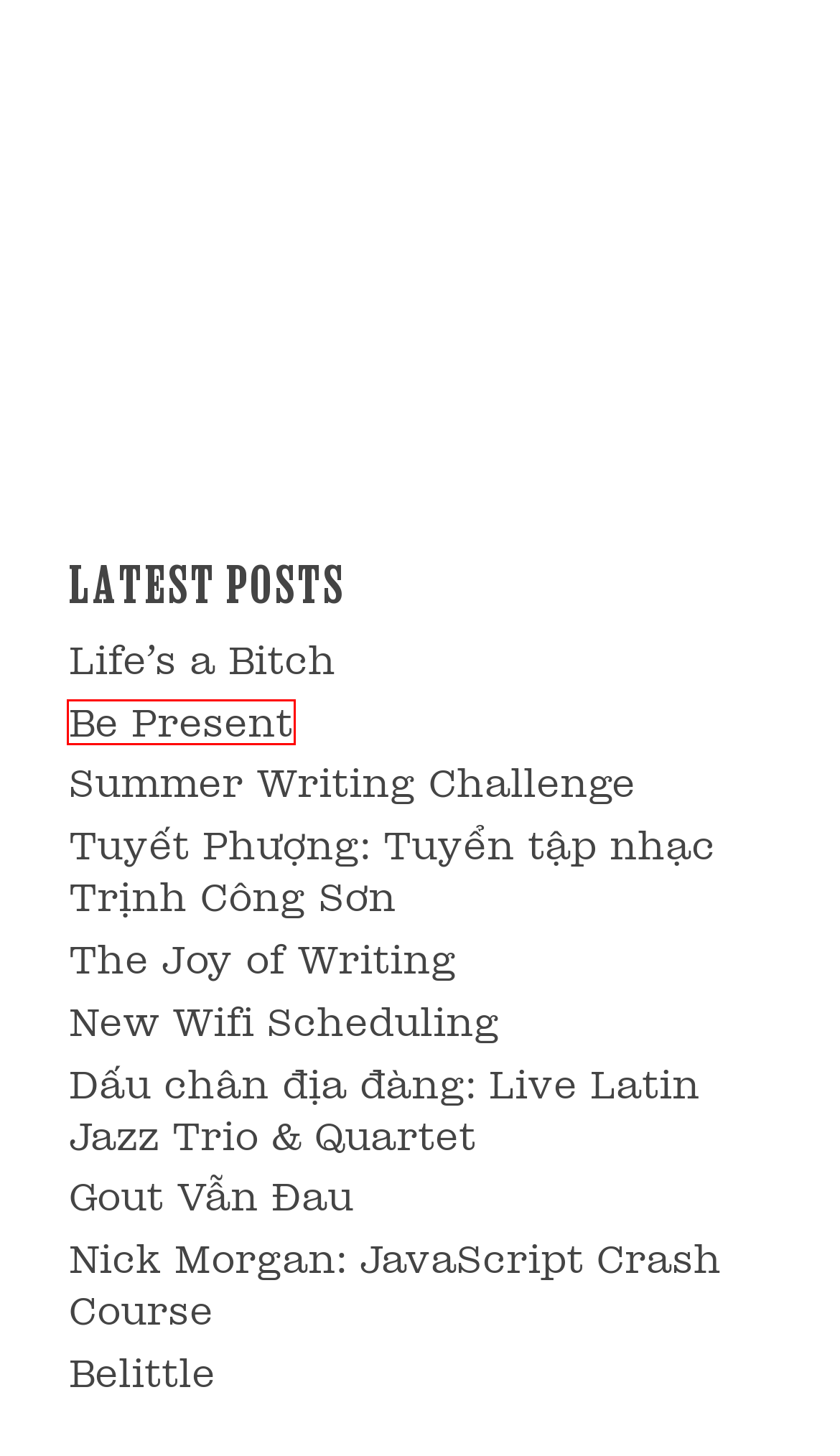A screenshot of a webpage is provided, featuring a red bounding box around a specific UI element. Identify the webpage description that most accurately reflects the new webpage after interacting with the selected element. Here are the candidates:
A. The Joy of Writing |  VISUALGUI
B. Gout Vẫn Đau |  VISUALGUI
C. Summer Writing Challenge |  VISUALGUI
D. Tuyết Phượng: Tuyển tập nhạc Trịnh Công Sơn |  VISUALGUI
E. New Wifi Scheduling |  VISUALGUI
F. Be Present |  VISUALGUI
G. Dấu chân địa đàng: Live Latin Jazz Trio & Quartet |  VISUALGUI
H. Life’s a Bitch |  VISUALGUI

F